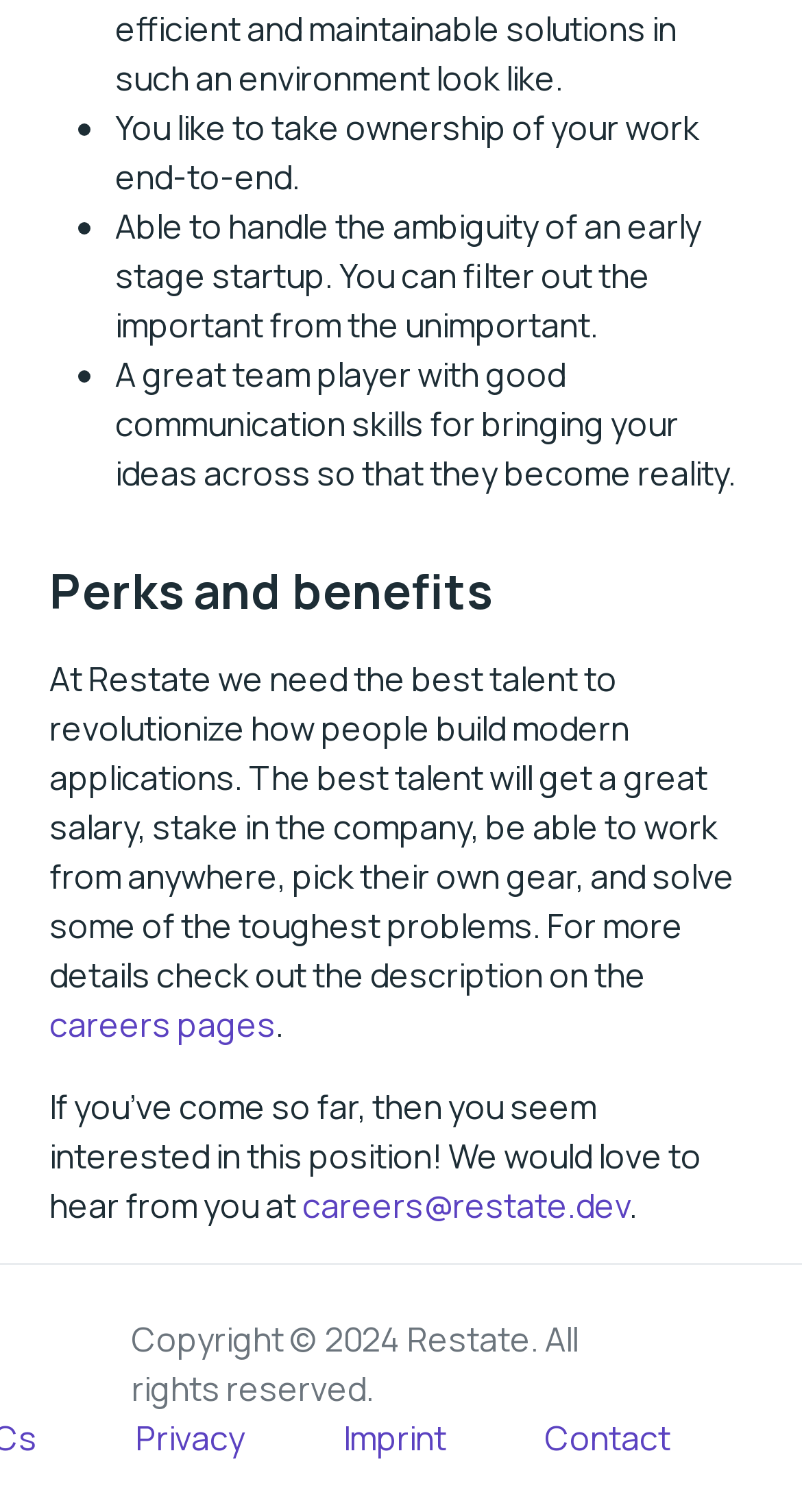Please provide the bounding box coordinates in the format (top-left x, top-left y, bottom-right x, bottom-right y). Remember, all values are floating point numbers between 0 and 1. What is the bounding box coordinate of the region described as: Contact

[0.679, 0.936, 0.836, 0.966]